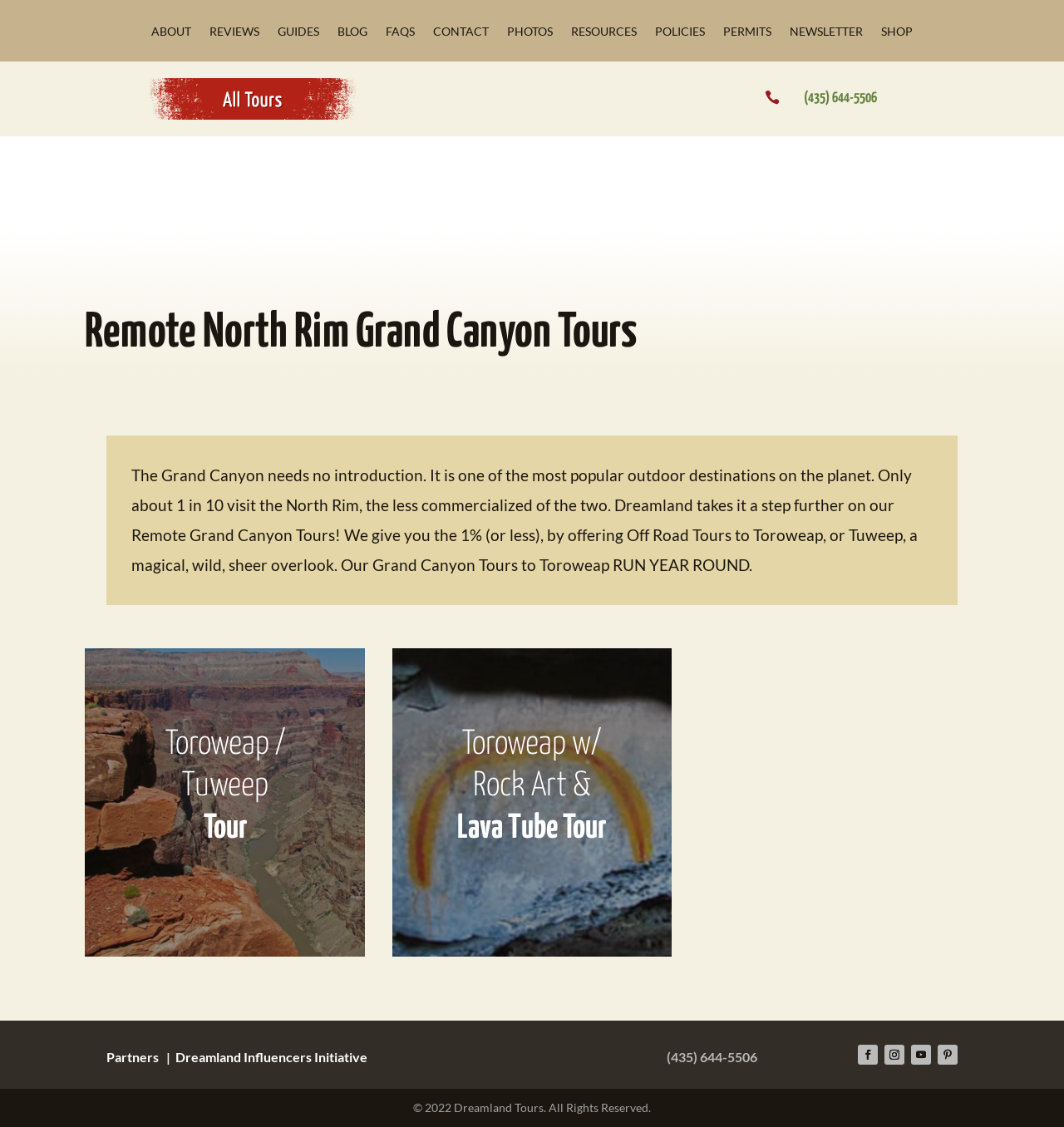Indicate the bounding box coordinates of the element that needs to be clicked to satisfy the following instruction: "Read the blog". The coordinates should be four float numbers between 0 and 1, i.e., [left, top, right, bottom].

[0.317, 0.005, 0.345, 0.051]